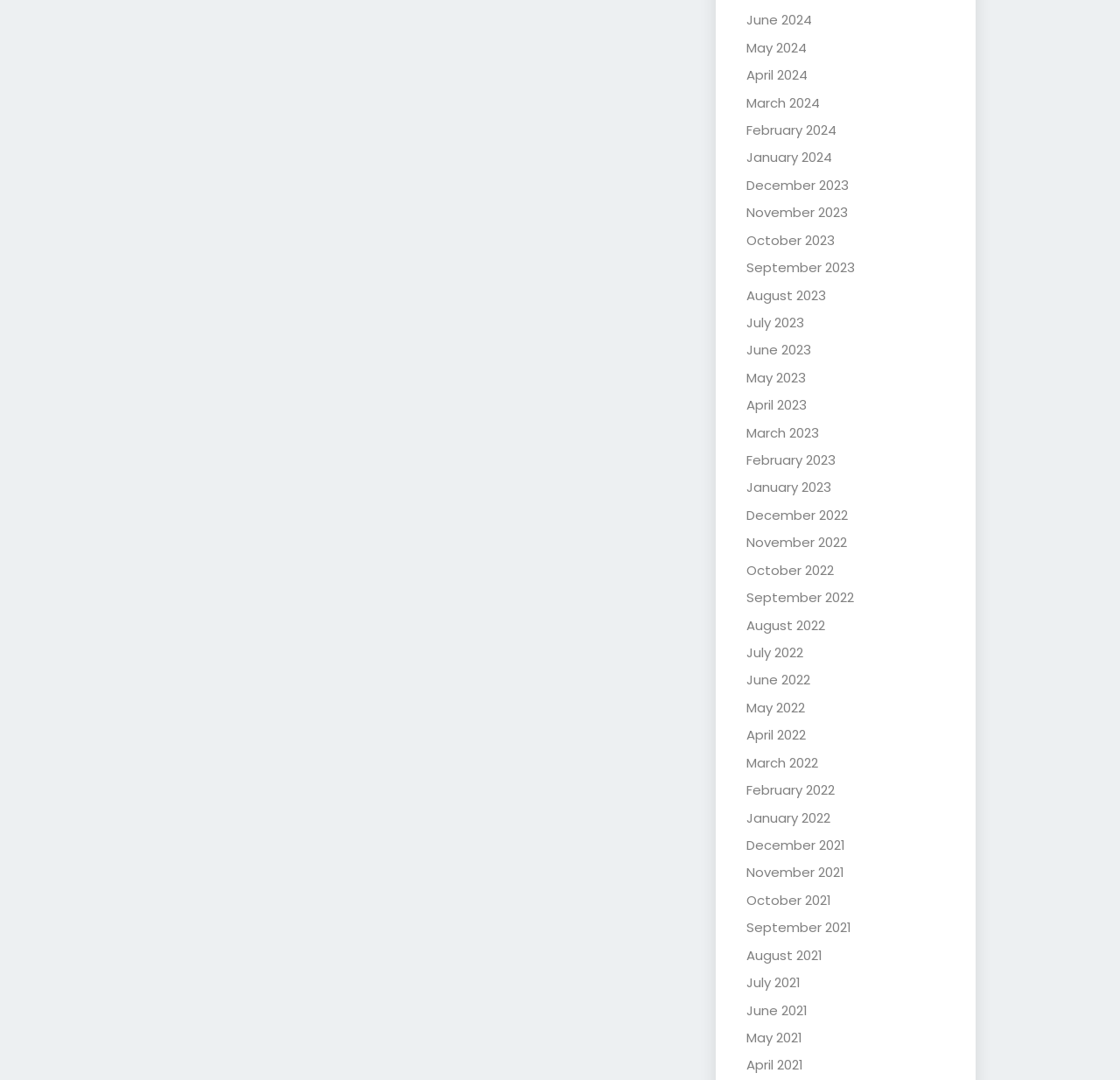Provide the bounding box coordinates of the HTML element this sentence describes: "January 2024".

[0.667, 0.137, 0.743, 0.154]